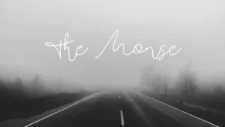Can you give a detailed response to the following question using the information from the image? What is the effect of the fog in the background?

The caption states that the fog in the background 'creates a sense of mystery and depth', implying that the fog adds an air of intrigue and makes the scene feel more expansive.